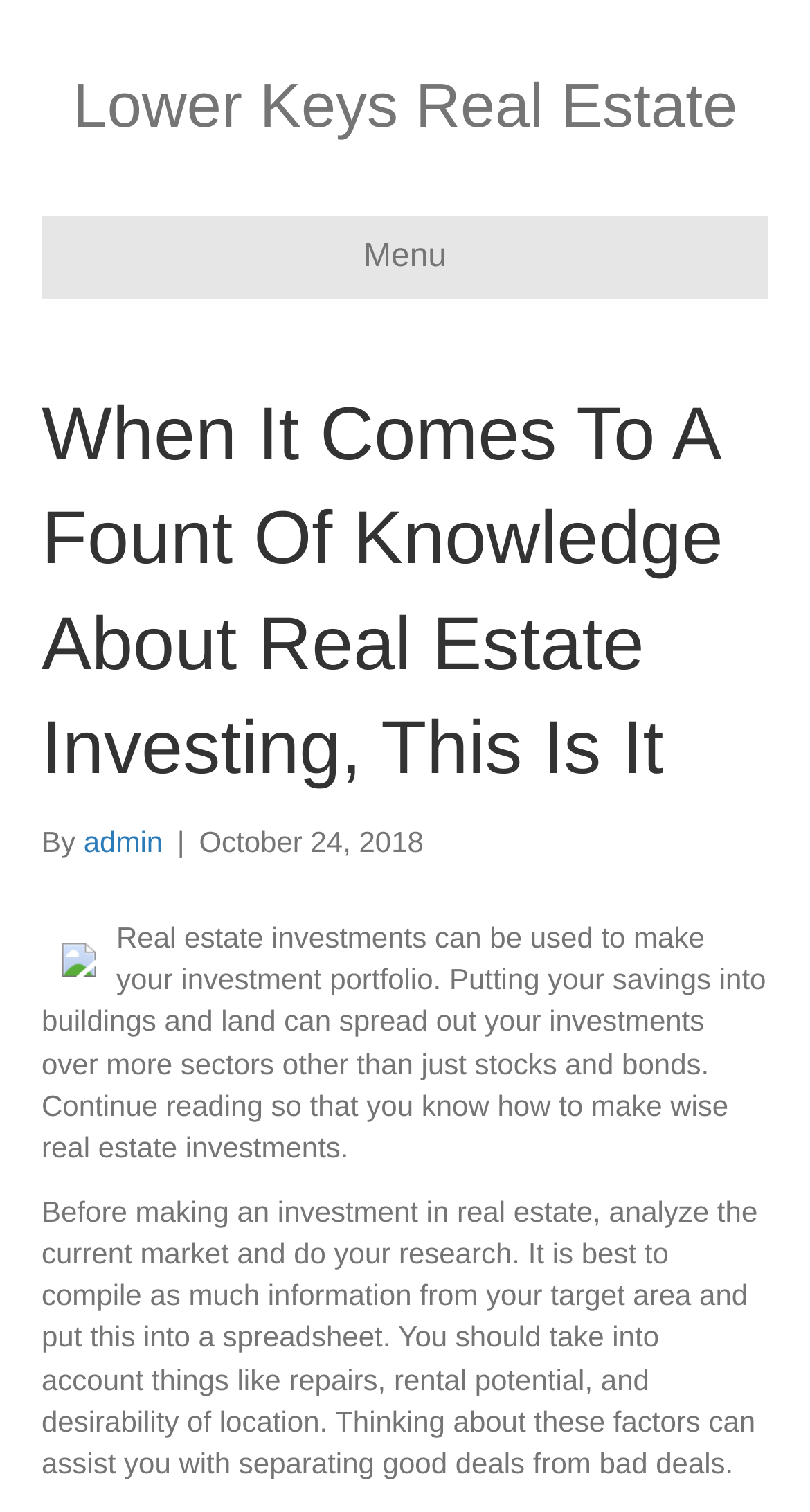Bounding box coordinates are to be given in the format (top-left x, top-left y, bottom-right x, bottom-right y). All values must be floating point numbers between 0 and 1. Provide the bounding box coordinate for the UI element described as: Menu

[0.051, 0.142, 0.949, 0.198]